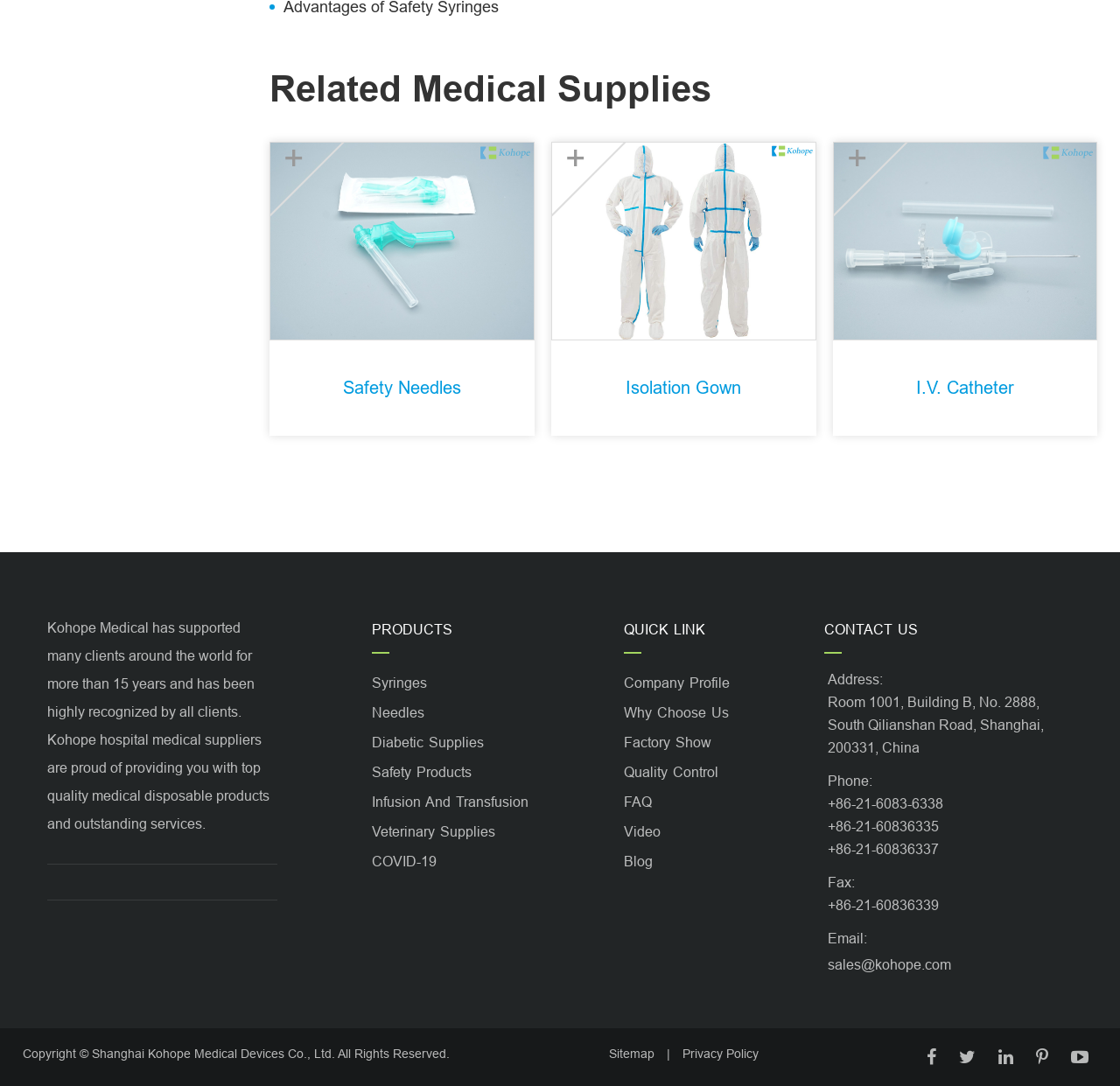Locate the bounding box of the UI element based on this description: "Why Choose Us". Provide four float numbers between 0 and 1 as [left, top, right, bottom].

[0.557, 0.642, 0.65, 0.669]